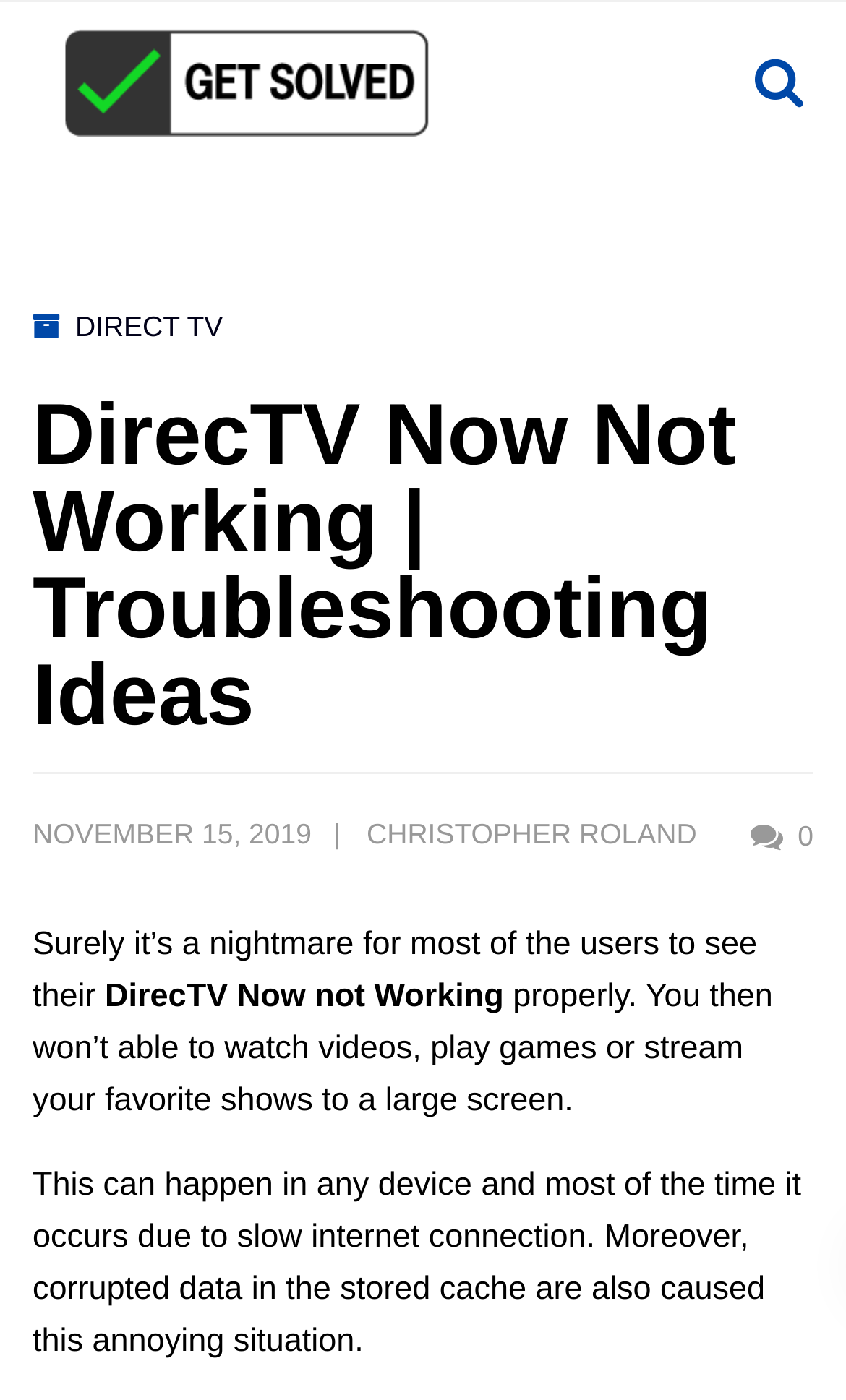Refer to the image and answer the question with as much detail as possible: What is the possible cause of DirecTV Now not working?

One of the possible causes of DirecTV Now not working is a slow internet connection, as mentioned in the webpage. Additionally, corrupted data in the stored cache can also cause this issue.